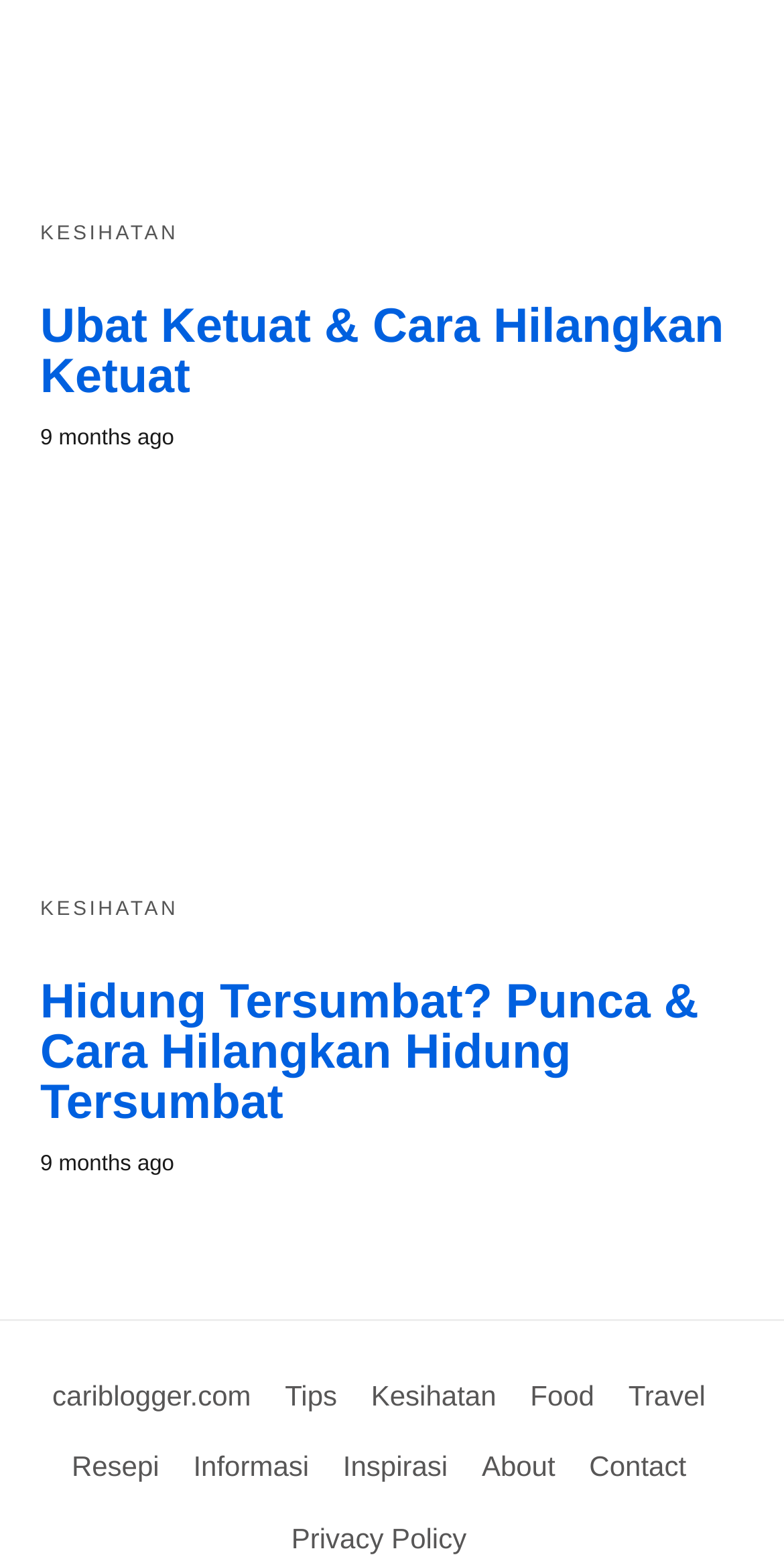Can you give a detailed response to the following question using the information from the image? What is the name of the website?

I found the link 'cariblogger.com' at the bottom of the webpage, which suggests that it is the name of the website.